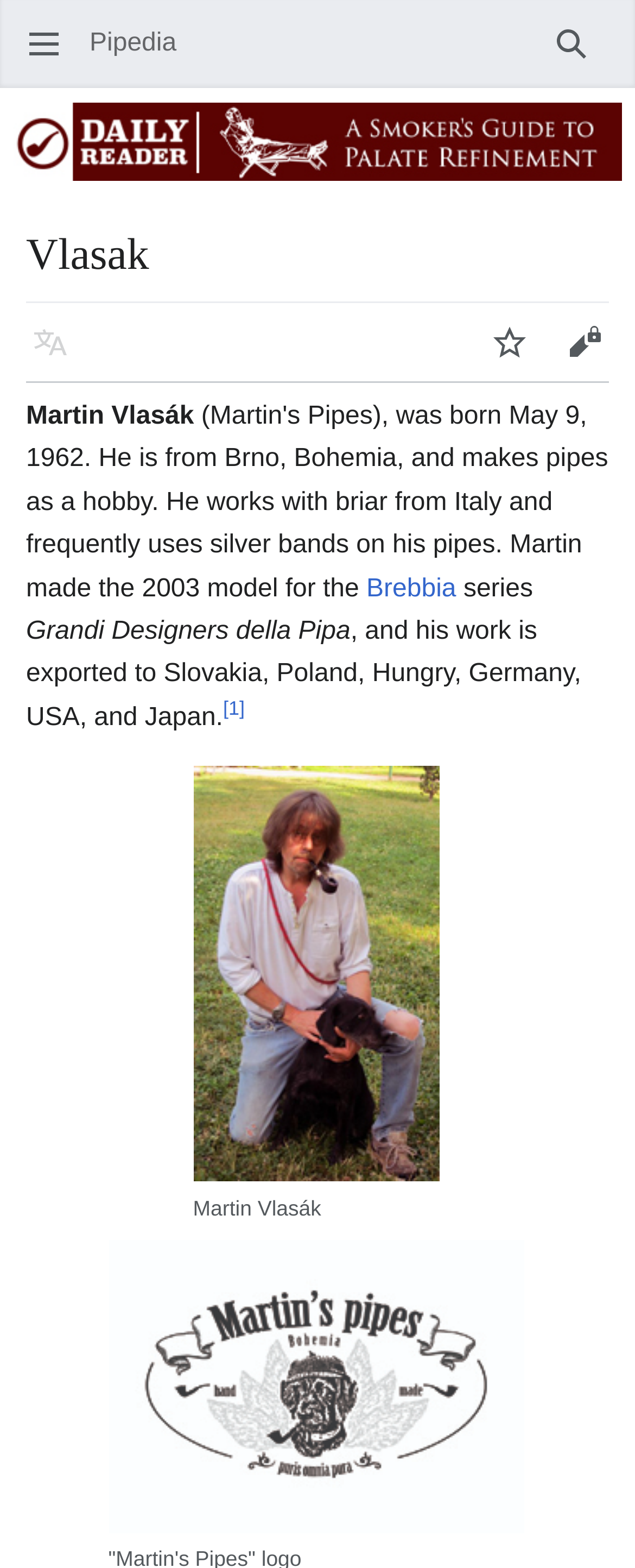Please provide a one-word or phrase answer to the question: 
What is the name of the person mentioned on the webpage?

Martin Vlasák